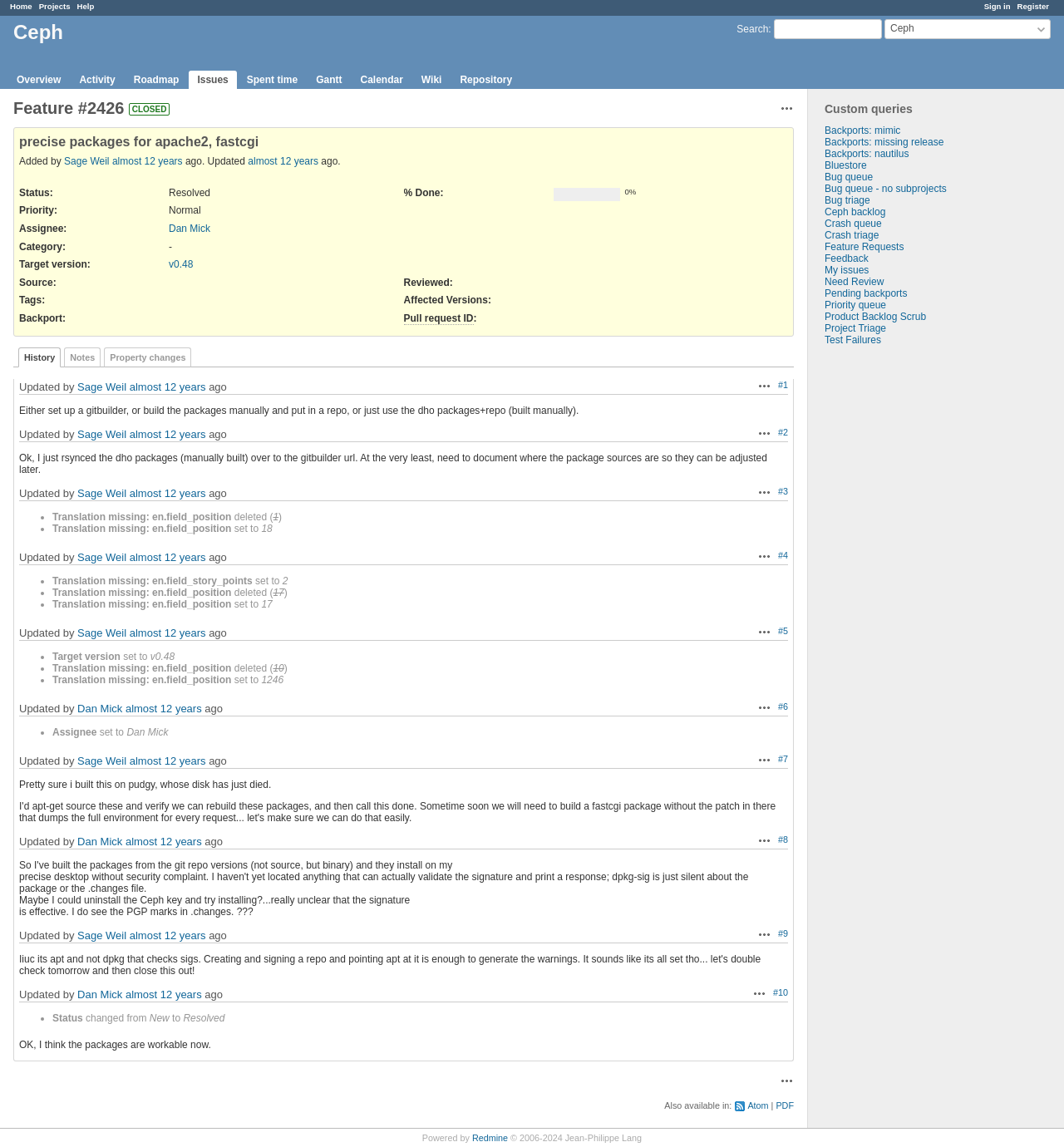Locate the bounding box coordinates of the area to click to fulfill this instruction: "View project overview". The bounding box should be presented as four float numbers between 0 and 1, in the order [left, top, right, bottom].

[0.008, 0.061, 0.065, 0.077]